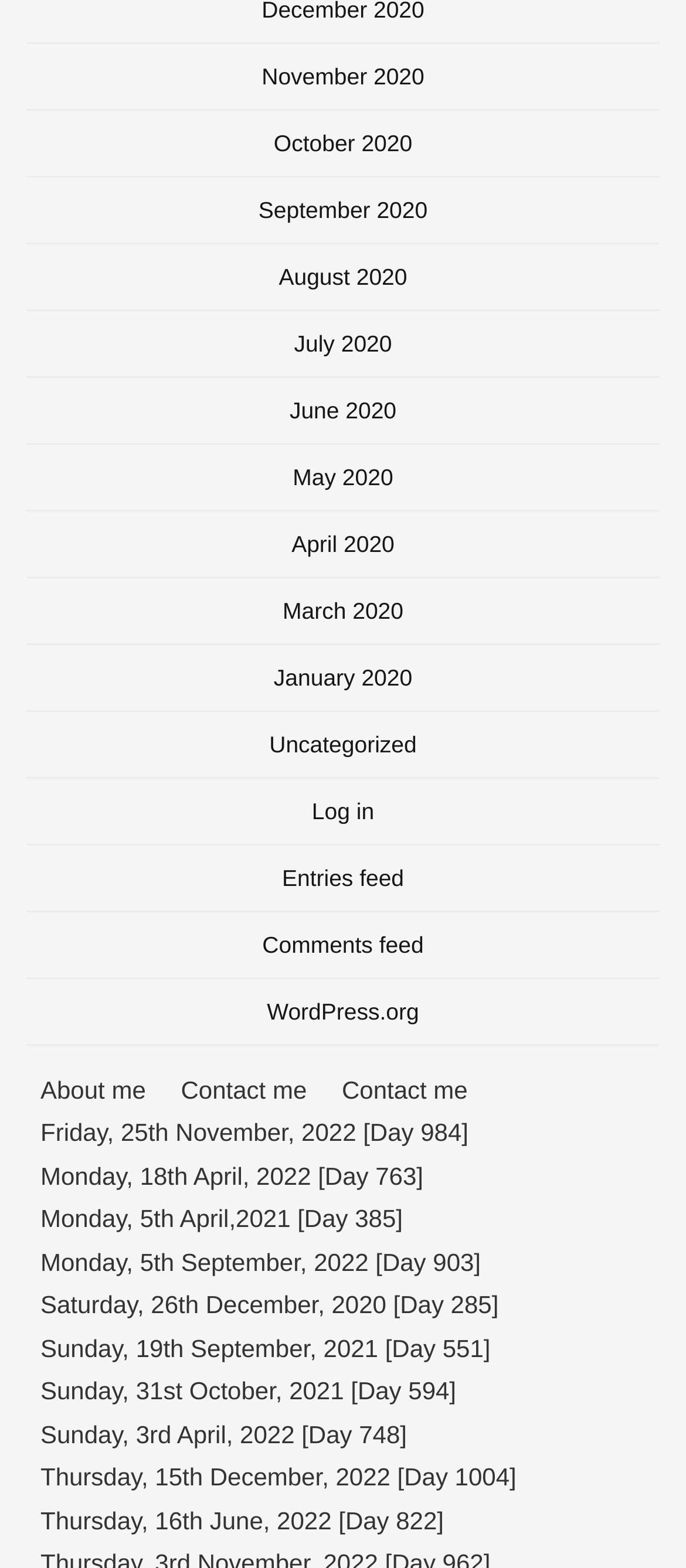Provide the bounding box coordinates of the HTML element this sentence describes: "Uncategorized". The bounding box coordinates consist of four float numbers between 0 and 1, i.e., [left, top, right, bottom].

[0.038, 0.453, 0.962, 0.496]